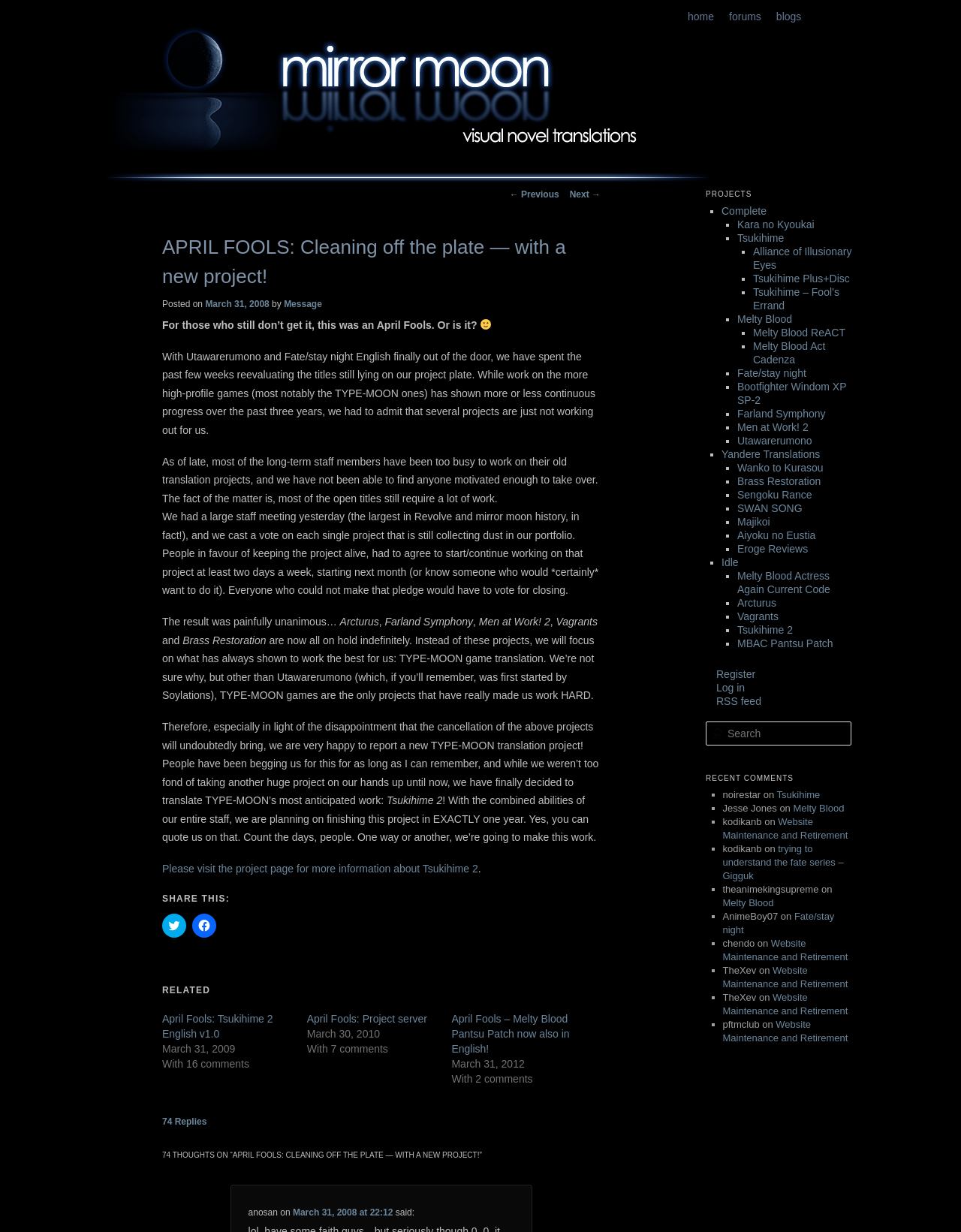Could you highlight the region that needs to be clicked to execute the instruction: "Click the 'blogs' link"?

[0.8, 0.005, 0.842, 0.022]